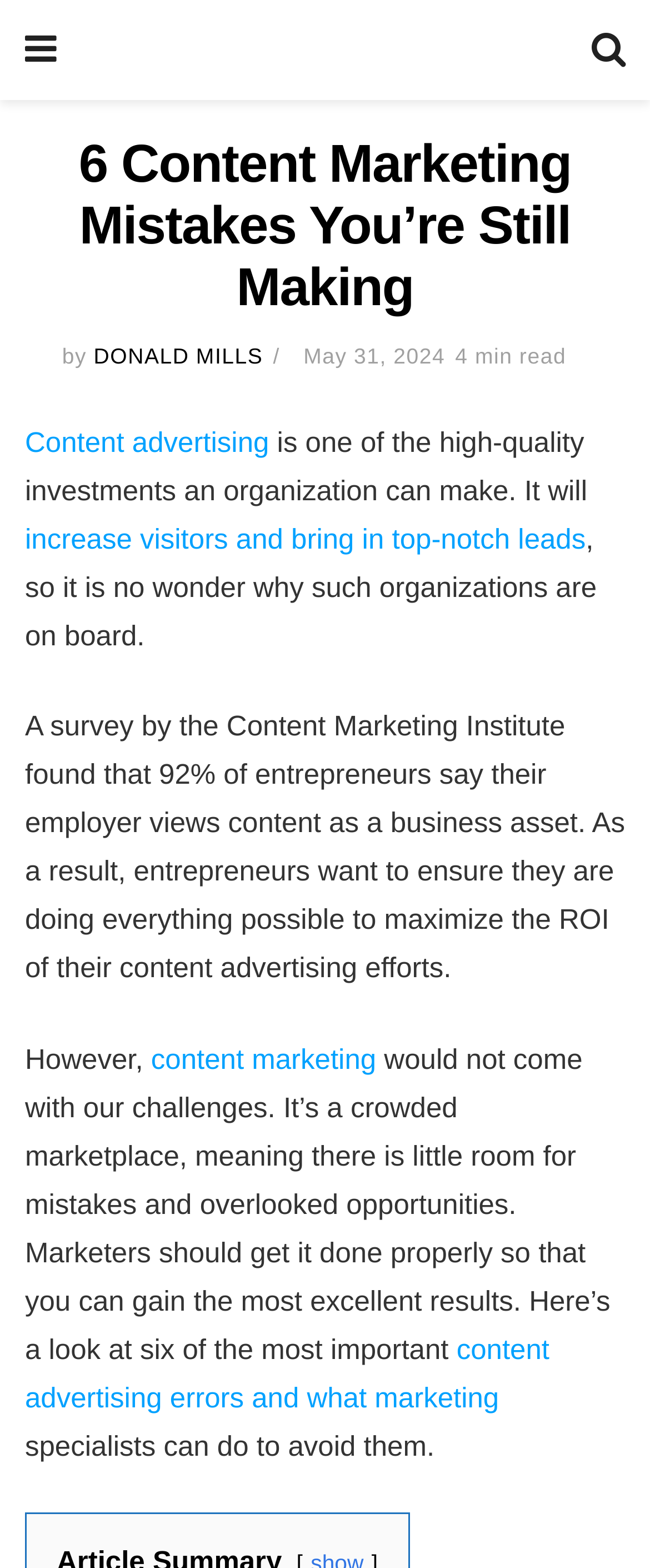Please answer the following question using a single word or phrase: 
What is the topic of the article?

Content Marketing Mistakes